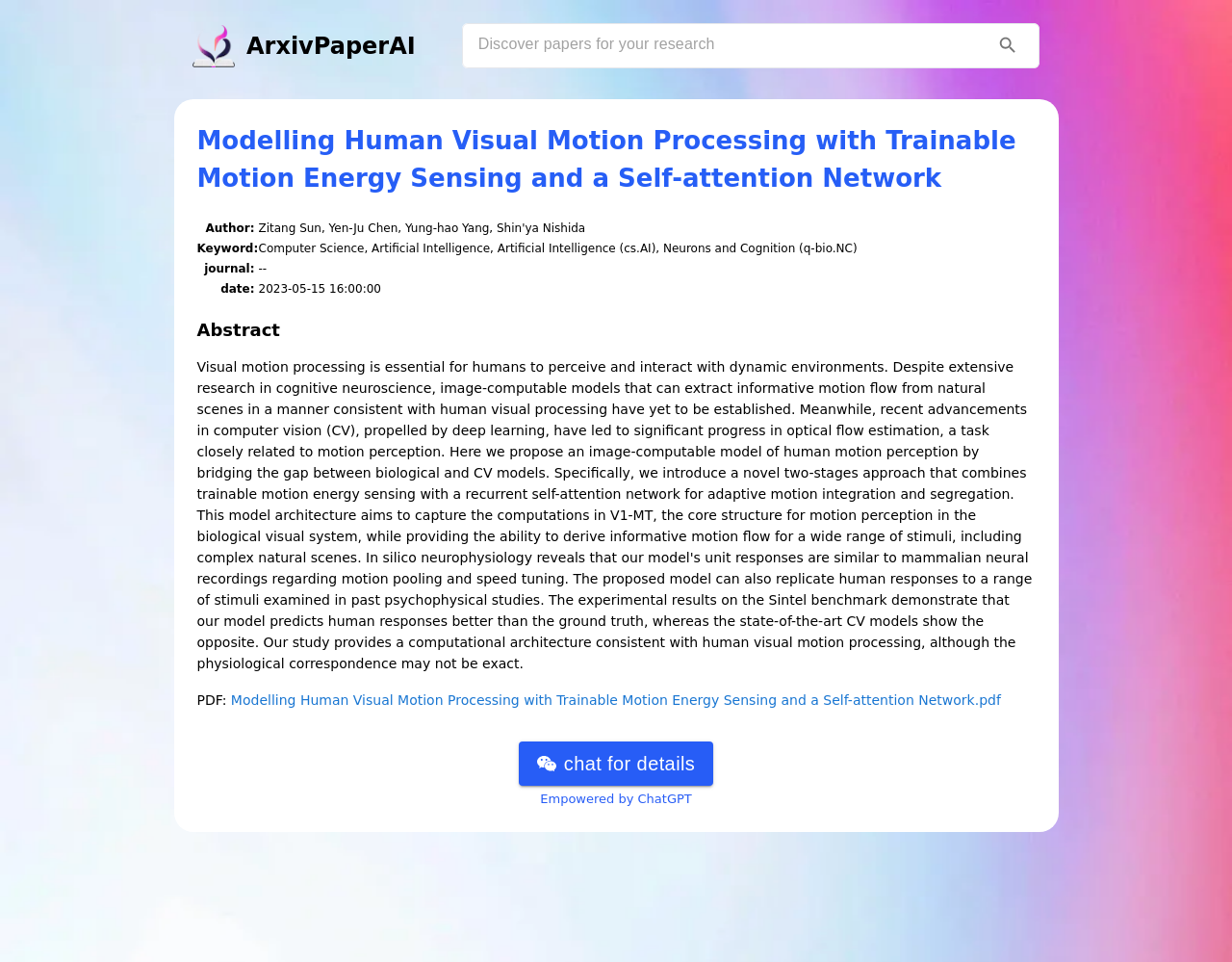What is the purpose of the search button?
Analyze the screenshot and provide a detailed answer to the question.

The search button is located next to the textbox with the placeholder 'Discover papers for your research', suggesting that it is used to search for papers related to the input query.